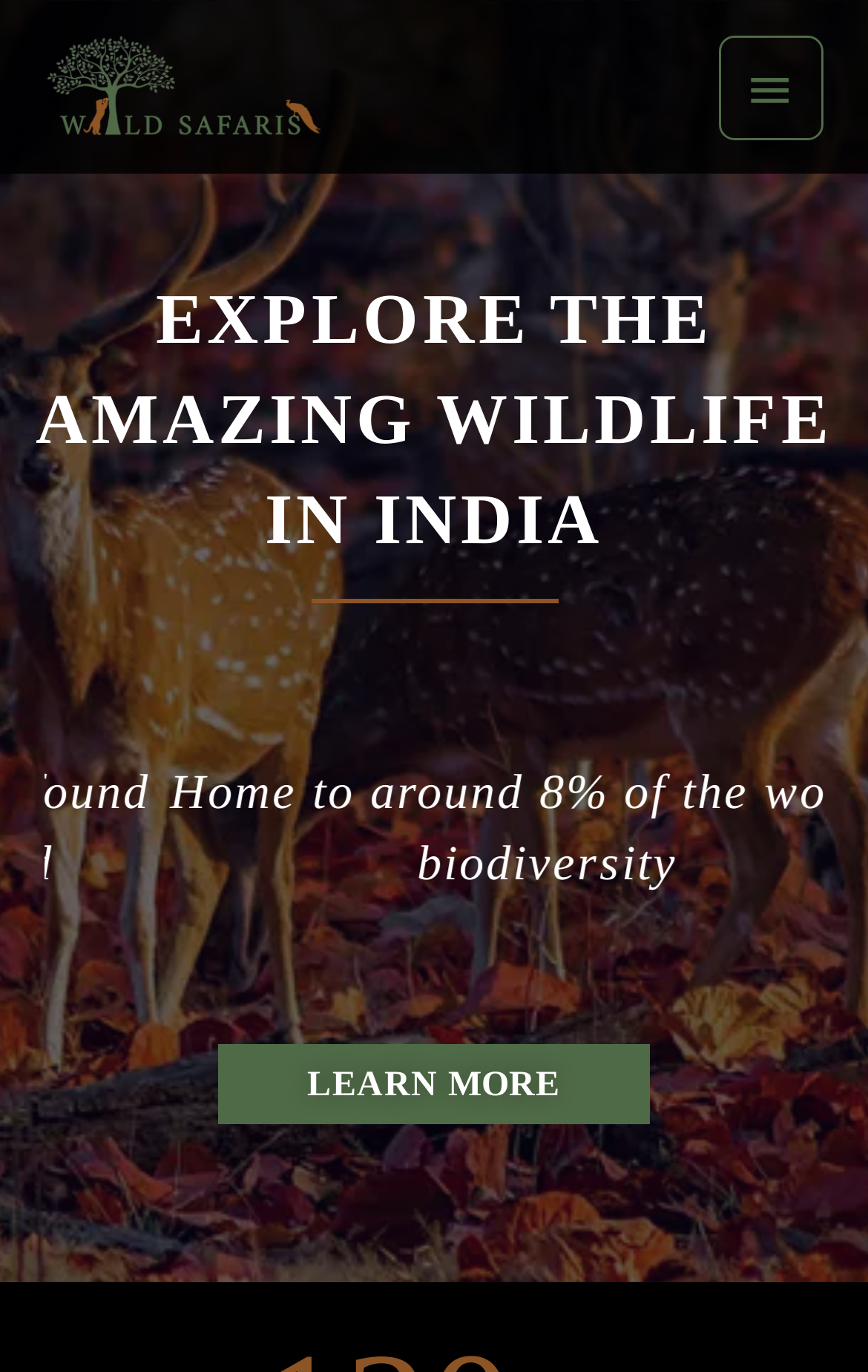What is the name of the website? Using the information from the screenshot, answer with a single word or phrase.

Wild Safaris